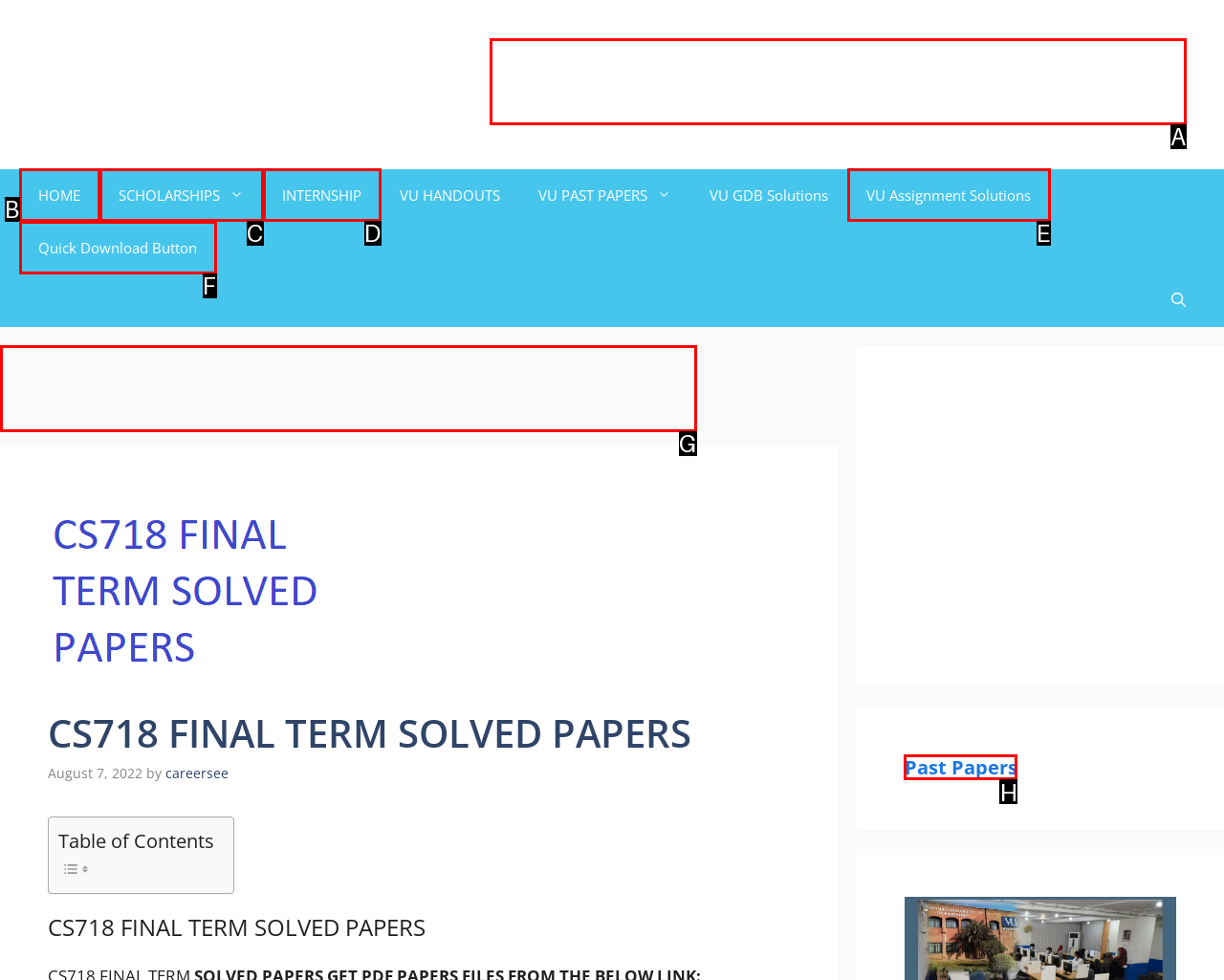Choose the HTML element to click for this instruction: Click the Past Papers link Answer with the letter of the correct choice from the given options.

H